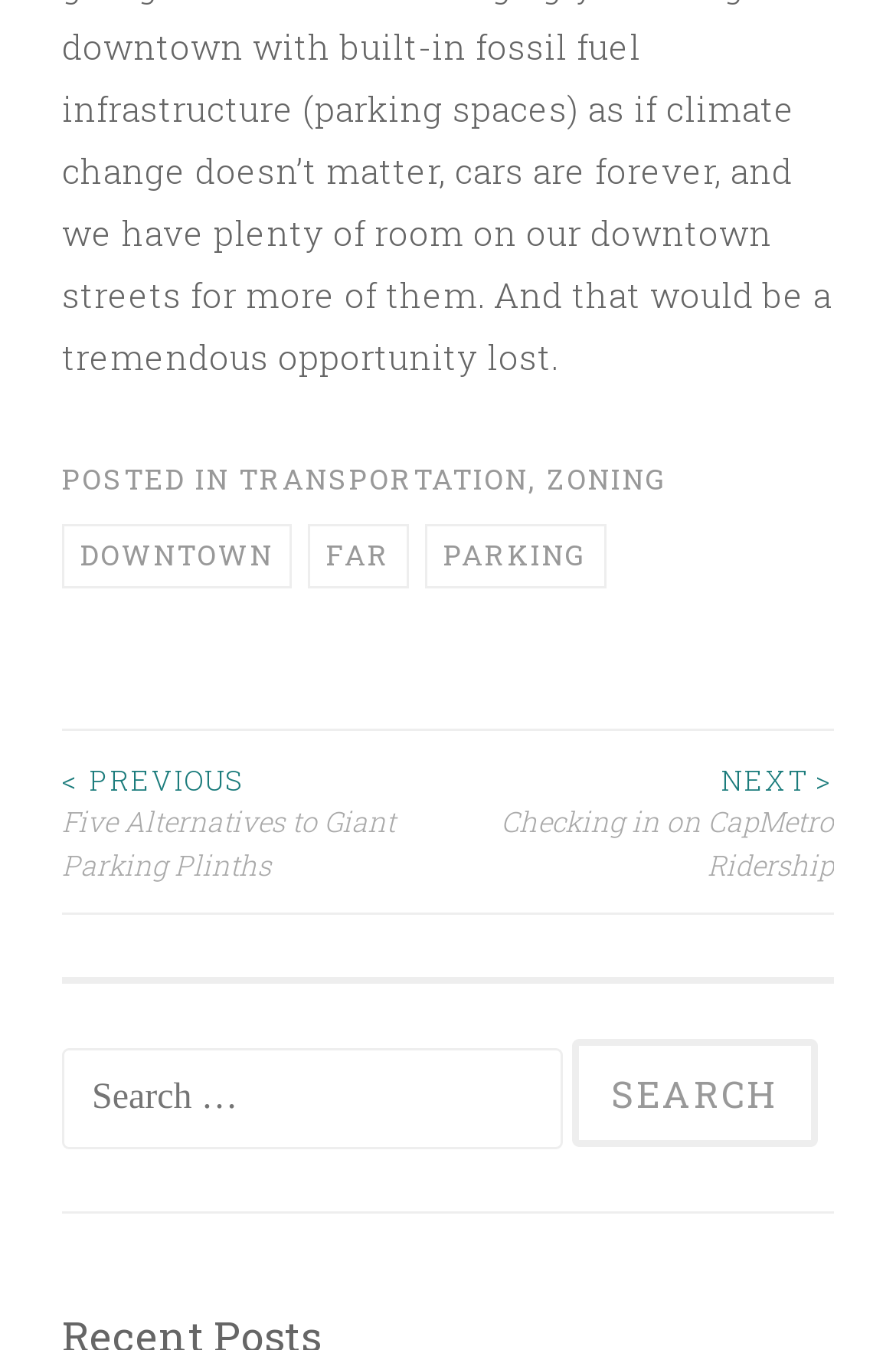What is the purpose of the search bar?
Carefully analyze the image and provide a thorough answer to the question.

The search bar is located at the bottom of the page, accompanied by a 'Search for:' label and a 'Search' button. This suggests that the search bar is intended for users to search for specific content within the website.